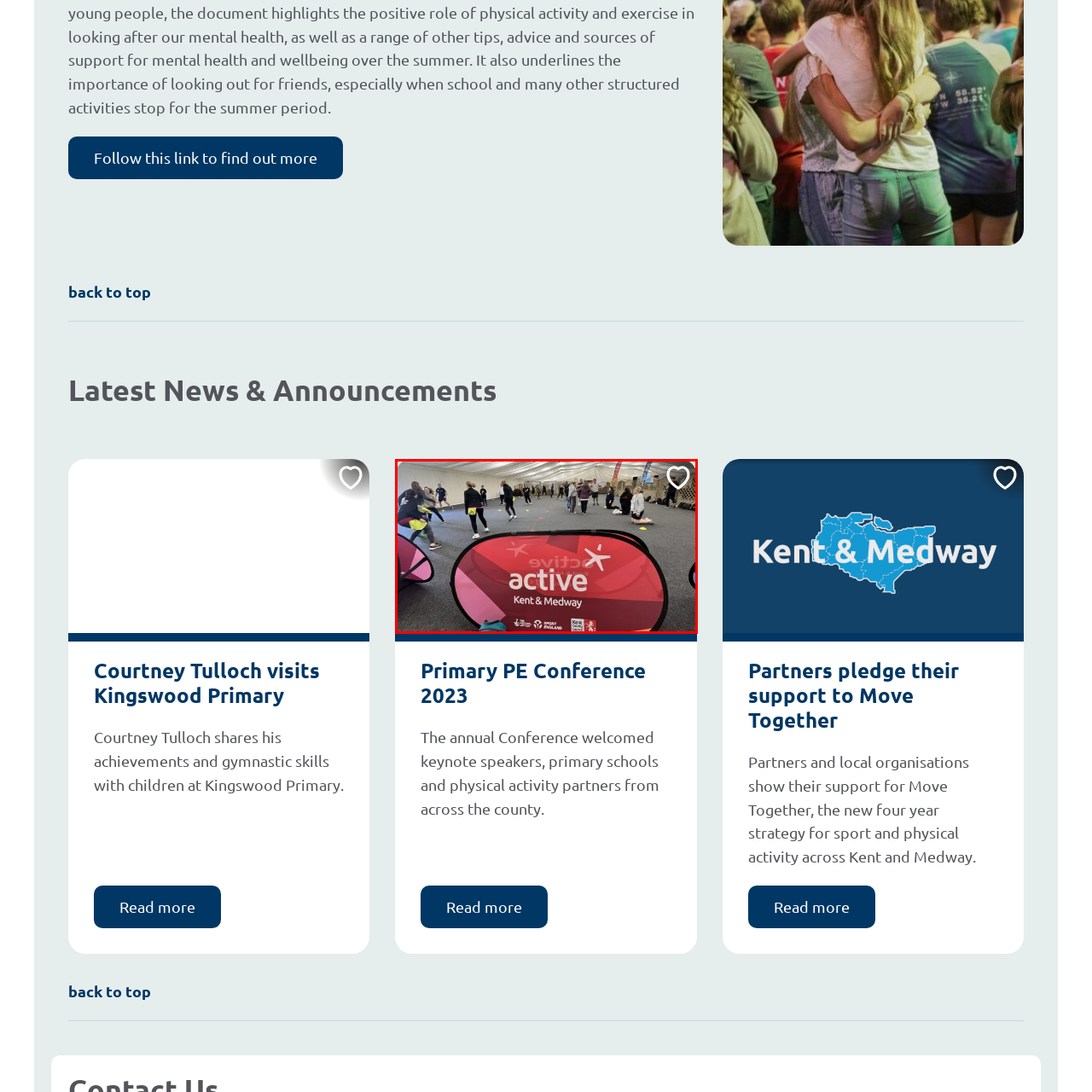Look at the image inside the red box and answer the question with a single word or phrase:
What is the purpose of the Primary PE Conference 2023?

to foster a culture of health and fitness